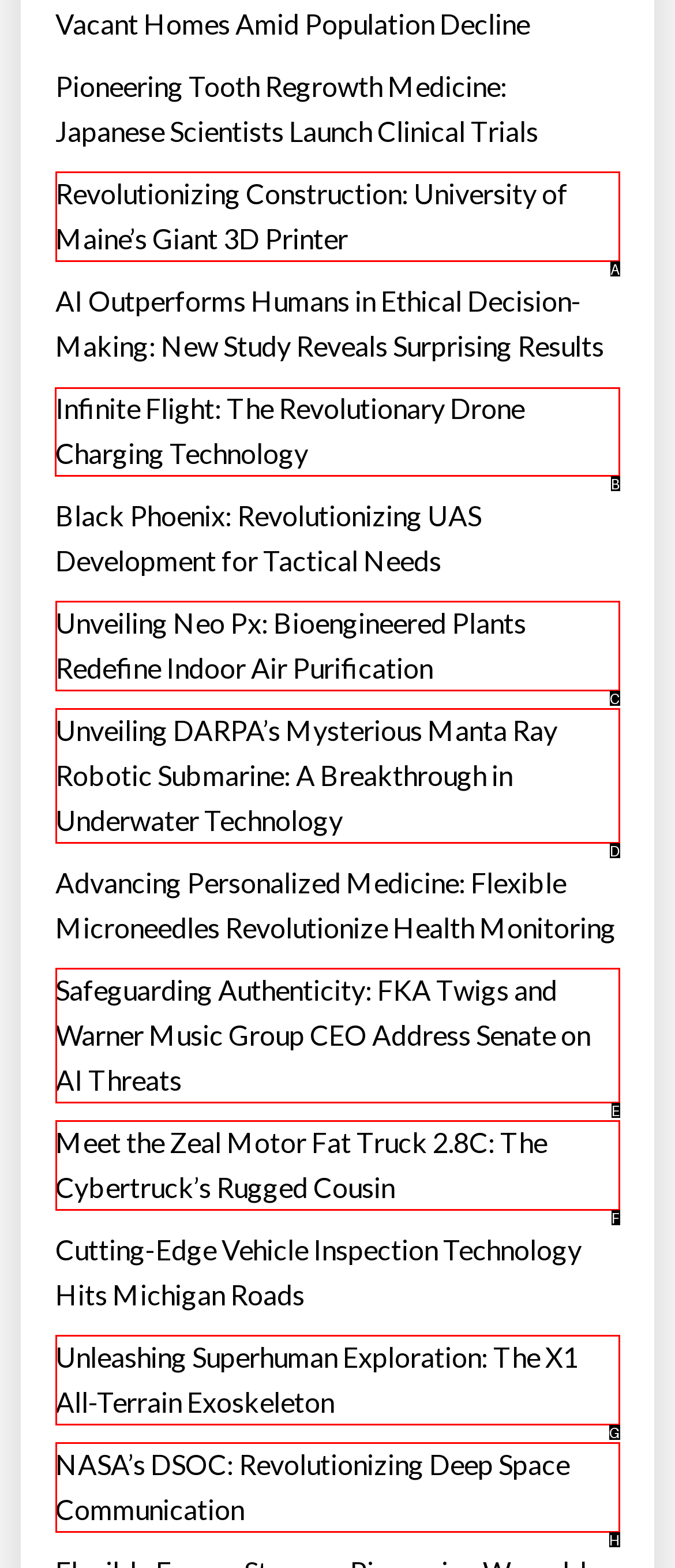Tell me which one HTML element you should click to complete the following task: Discover infinite flight drone charging technology
Answer with the option's letter from the given choices directly.

B